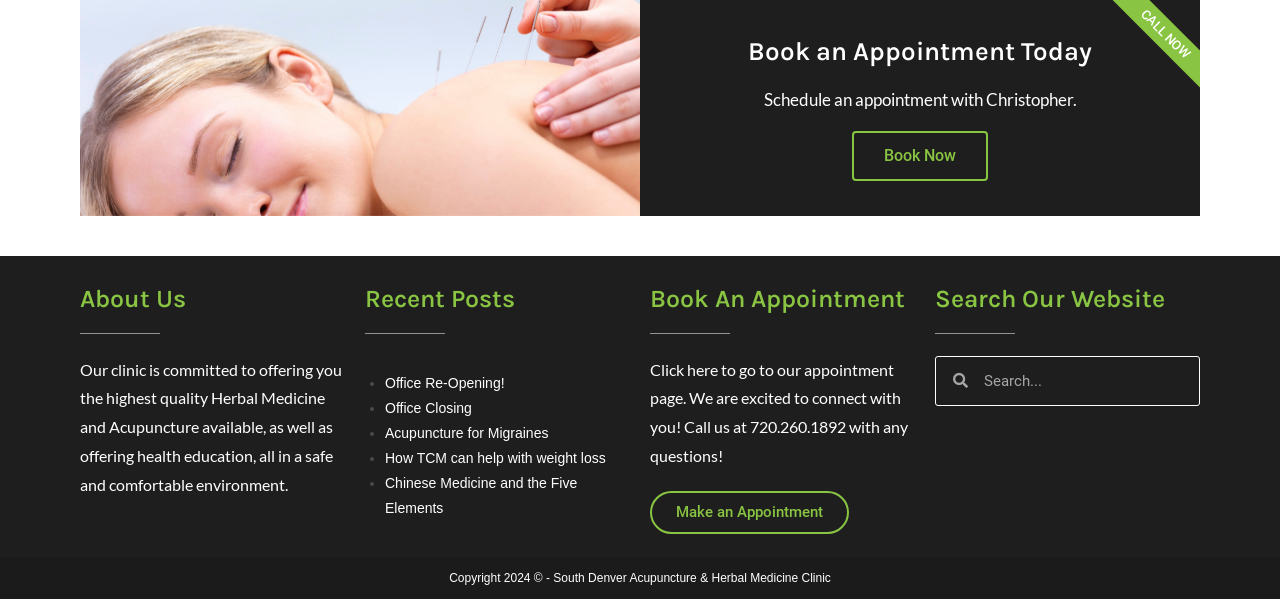Locate the bounding box coordinates of the element that should be clicked to fulfill the instruction: "Read recent posts".

[0.285, 0.477, 0.492, 0.518]